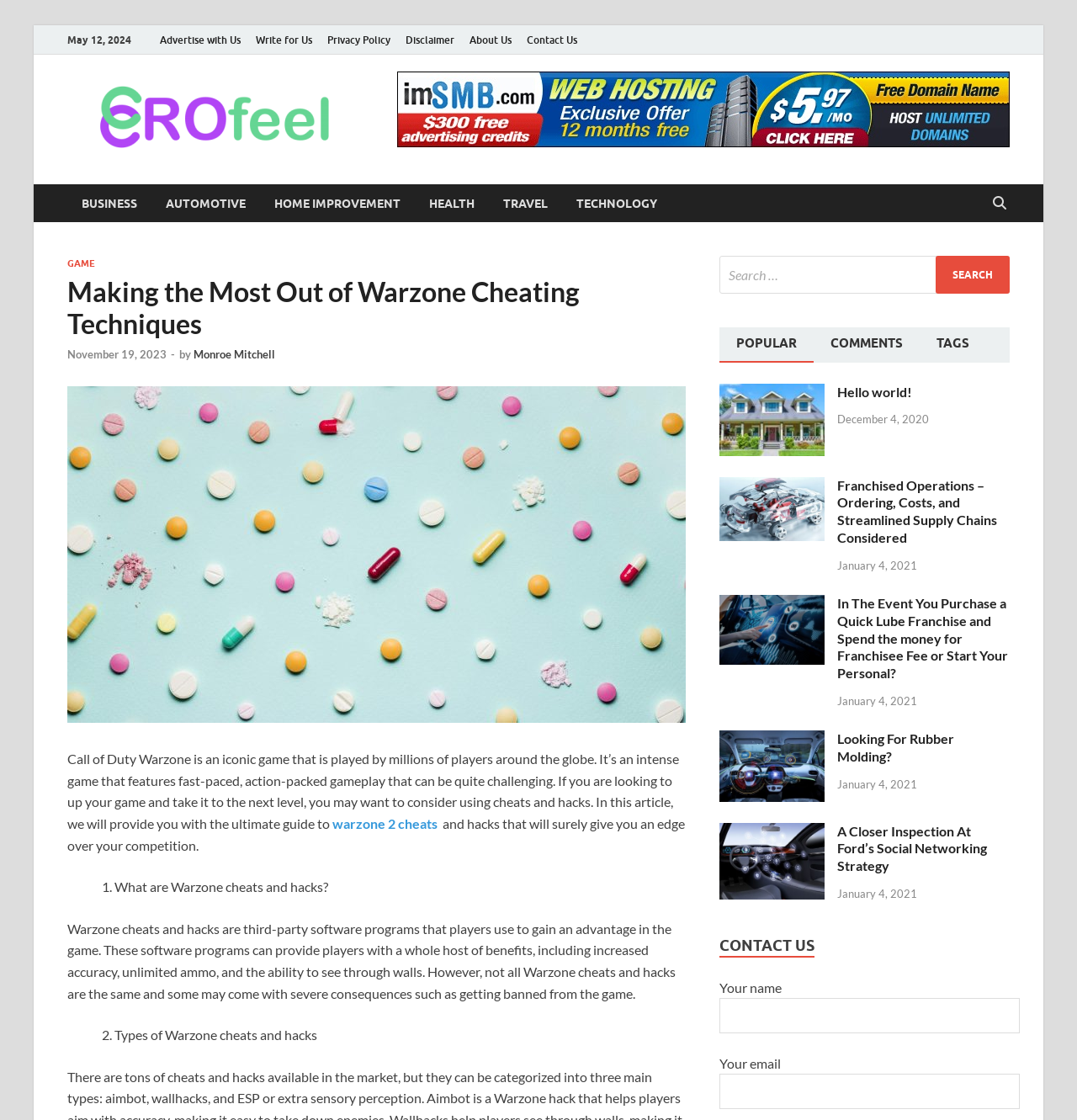What is the author's name of the article 'Making the Most Out of Warzone Cheating Techniques'?
Answer the question in a detailed and comprehensive manner.

The article 'Making the Most Out of Warzone Cheating Techniques' is written by Monroe Mitchell, as indicated by the author's name mentioned in the article.